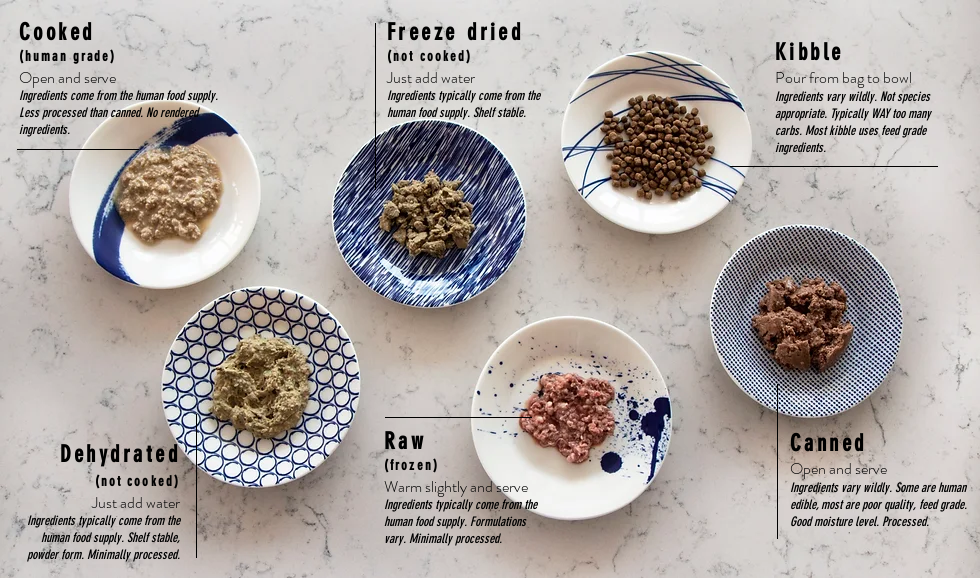Generate an elaborate description of what you see in the image.

The image features a visually appealing arrangement of different types of commercially prepared cat foods displayed on a light-colored marble surface. Each food type is presented in its own uniquely patterned plate, emphasizing their distinct characteristics.

1. **Cooked (human grade)**: Located at the top left, this option is labeled "Open and serve." It highlights that the ingredients come from the human food supply, are less processed than canned, and contain no rendered ingredients.

2. **Freeze Dried (not cooked)**: Positioned at the top center, this dish reads "Just add water." It notes that the ingredients typically come from the human food supply and this option is shelf-stable.

3. **Kibble**: Found at the top right, the label states, "Pour from bag to bowl." This type is noted for its variability in ingredients, typically being not species-appropriate with an excess of carbohydrates, primarily made from feed-grade ingredients.

4. **Dehydrated (not cooked)**: Situated at the bottom left, it emphasizes "Just add water," indicating that the ingredients generally come from the human food supply and that this option is shelf-stable, presented in a powder form, and minimally processed.

5. **Raw (frozen)**: Located at the bottom center and described with "Warm slightly and serve," this type indicates that the ingredients typically come from the human food supply and can vary in formulation, being minimally processed.

6. **Canned**: Positioned at the bottom right with an "Open and serve" directive, this option notes variability in ingredients, mentioning that some may be human edible, while most are of poor quality, feed-grade, and processed with adequate moisture content.

This informative display provides a comprehensive overview of the various feeding options available for cats, emphasizing the differences in preparation, ingredients, and suitability for your pet's diet.